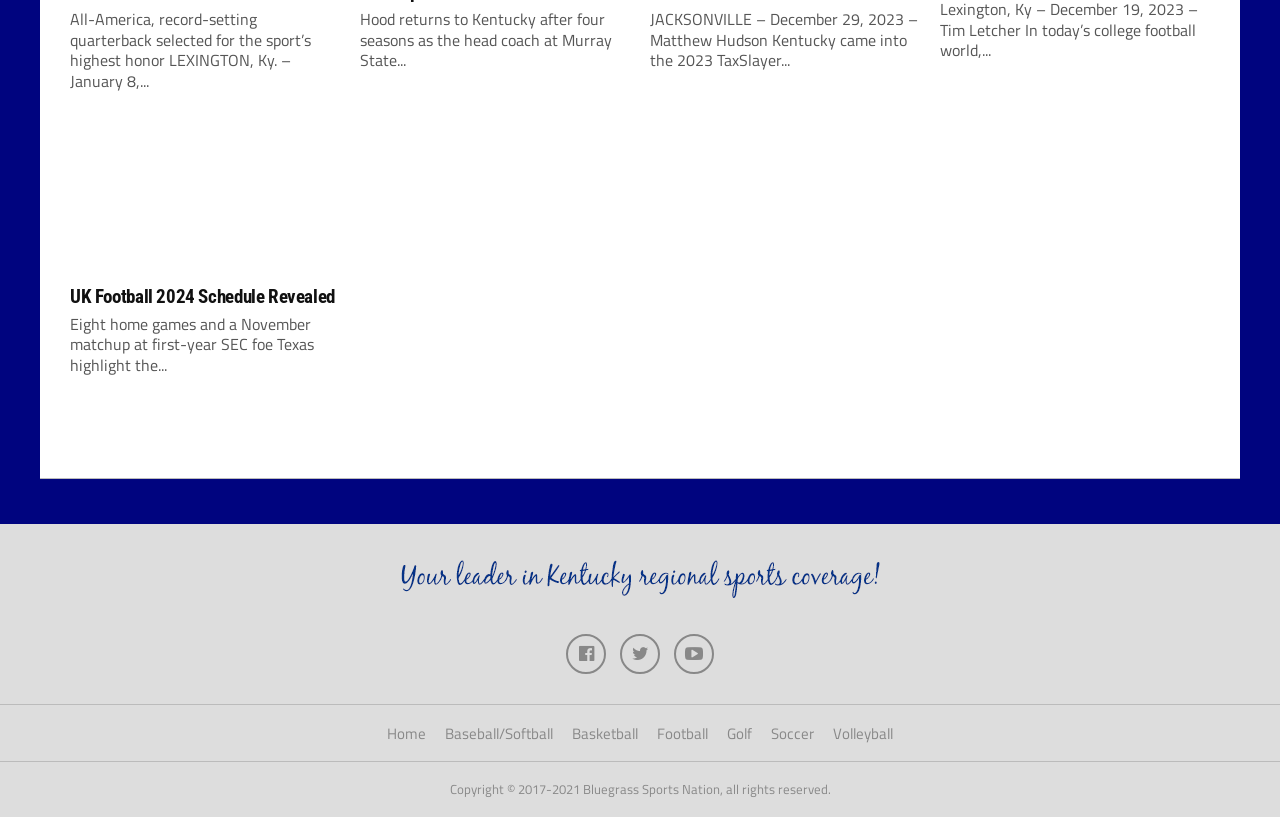What type of content is available on the website?
Answer with a single word or phrase by referring to the visual content.

Sports news